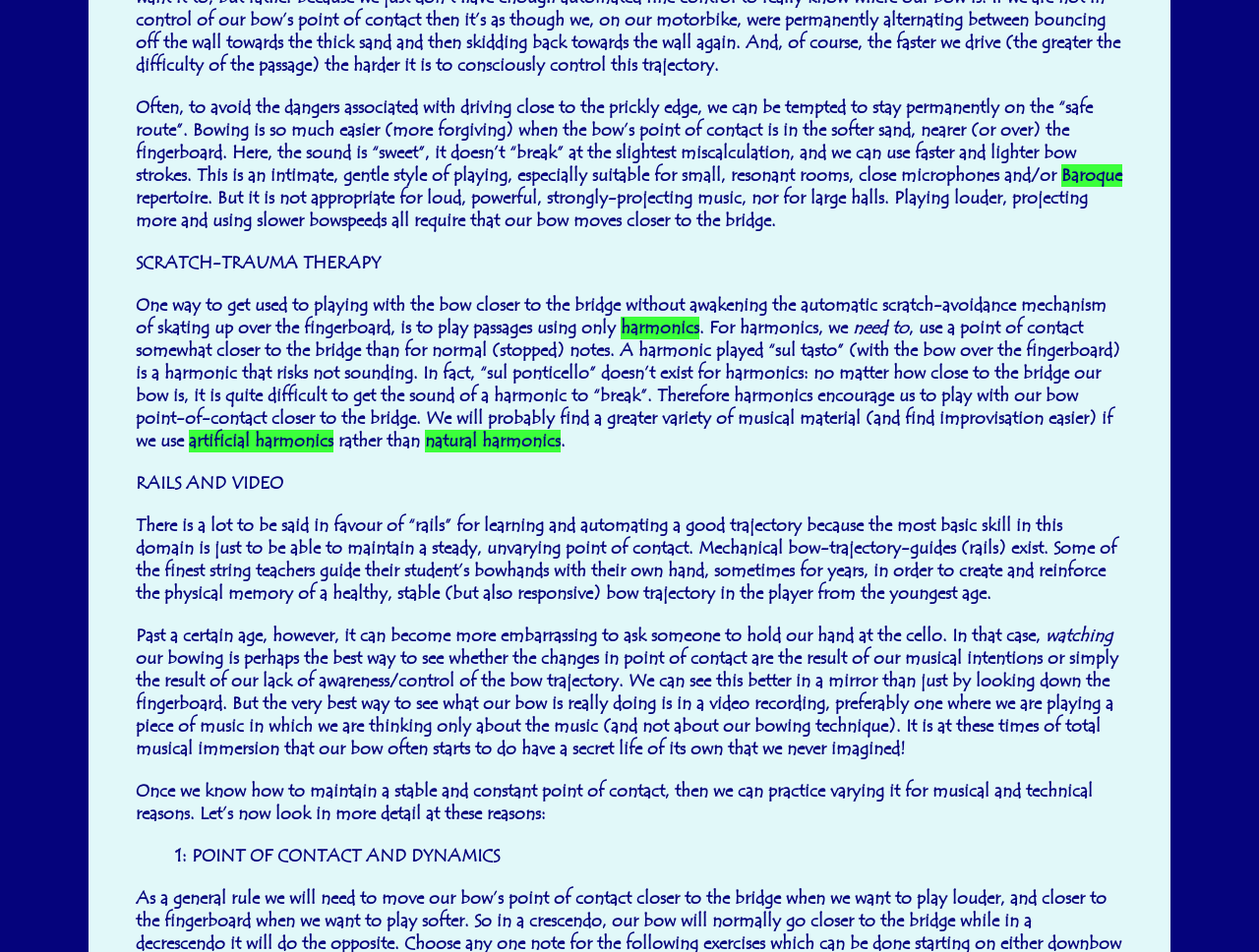What is the topic of the text?
Please use the image to provide an in-depth answer to the question.

Based on the content of the webpage, it appears to be discussing techniques and strategies for playing the cello, specifically related to bowing and point of contact.